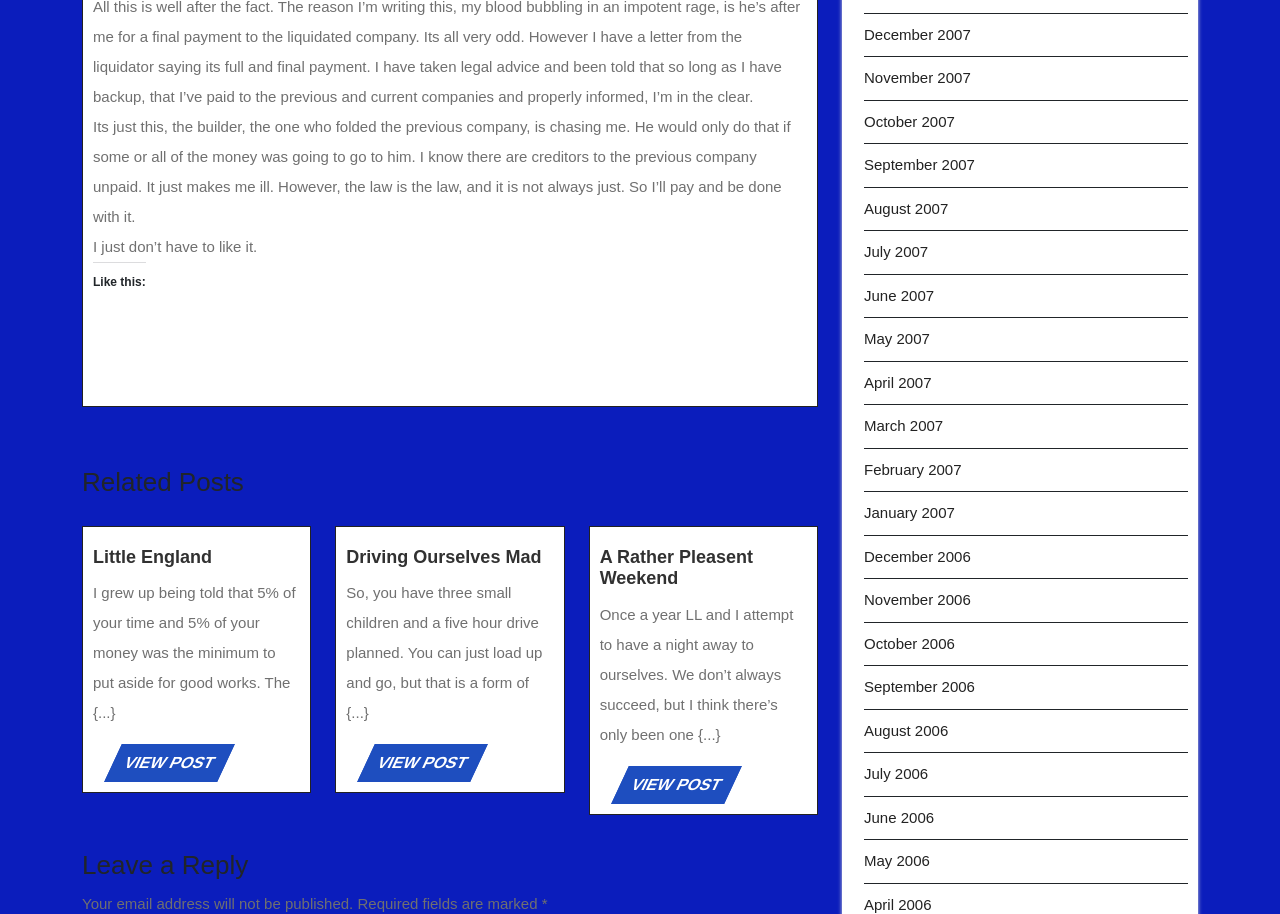Extract the bounding box coordinates for the HTML element that matches this description: "Realtor". The coordinates should be four float numbers between 0 and 1, i.e., [left, top, right, bottom].

None